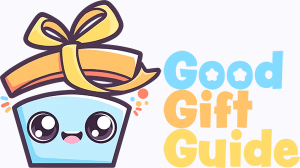What is the theme of the 'Good Gift Guide'?
Identify the answer in the screenshot and reply with a single word or phrase.

Finding perfect gifts